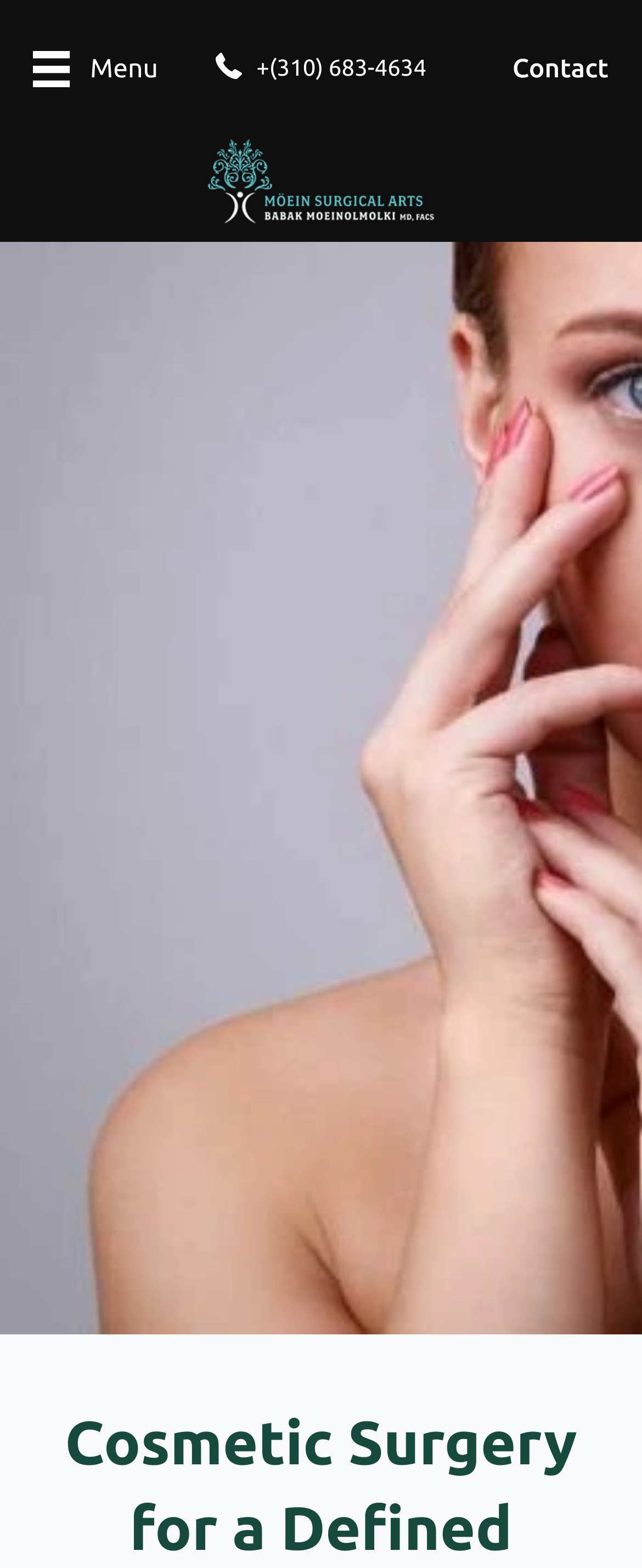Is there an image on the top right corner of the webpage?
Please craft a detailed and exhaustive response to the question.

There is an image on the top right corner of the webpage, although its content is not specified, it is located between the 'Contact' link and the phone number.